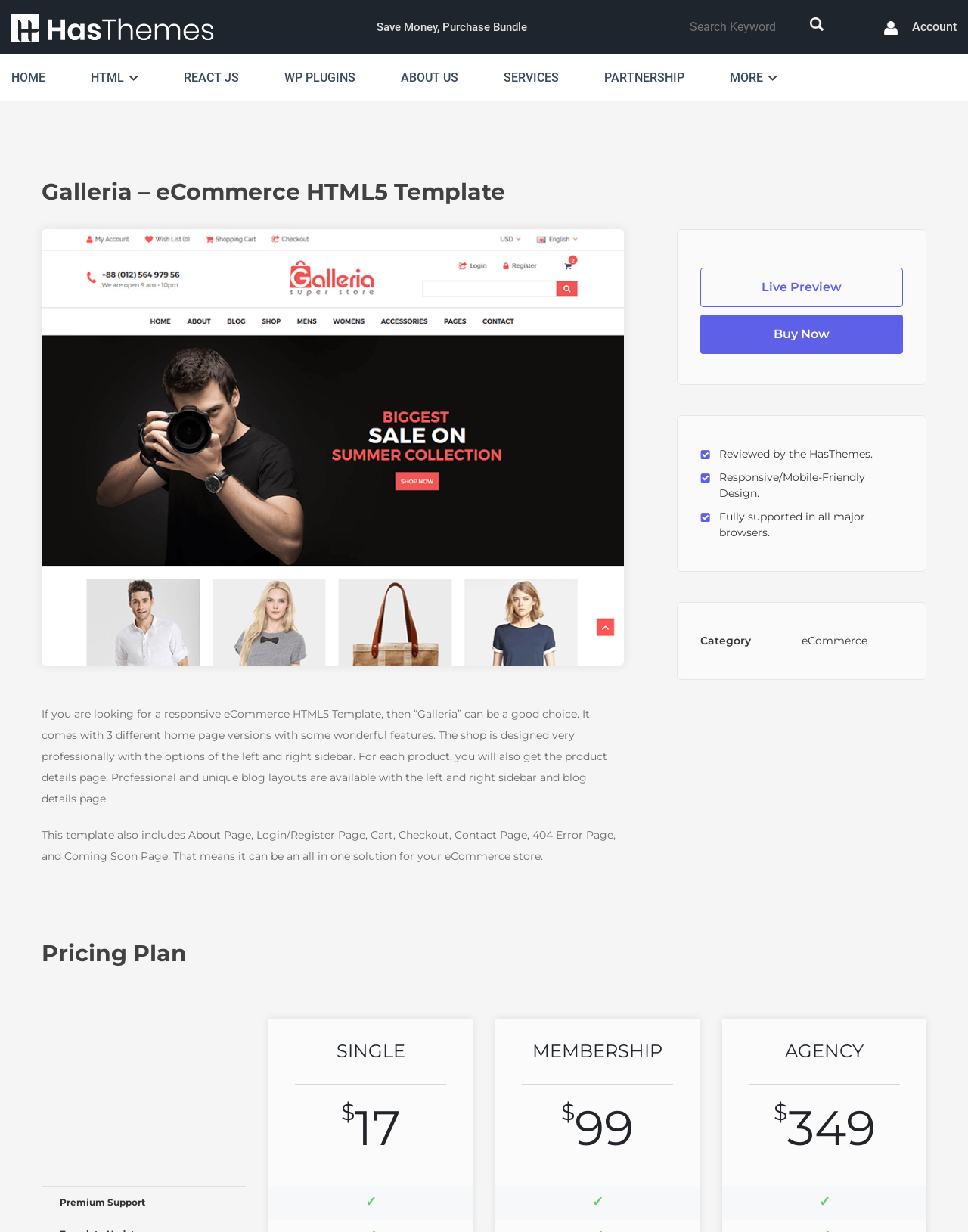Offer a detailed explanation of the webpage layout and contents.

The webpage is an eCommerce HTML5 template called "Galleria" that offers a responsive design with various features. At the top left corner, there is a link to "HasThemes" accompanied by an image. Next to it, a link to "Save Money, Purchase Bundle" is located. On the top right corner, a search box with a button is placed, along with links to "Account" and other navigation options like "HOME", "HTML", "REACT JS", "WP PLUGINS", "ABOUT US", "SERVICES", "PARTNERSHIP", and "MORE".

Below the navigation menu, a large heading "Galleria – eCommerce HTML5 Template" is displayed, accompanied by an image. A descriptive text explains the features of the template, including its responsive design, professionally designed shop with left and right sidebar options, product details page, and unique blog layouts.

Further down, there are links to "Live Preview" and "Buy Now", as well as a section highlighting the template's features, such as being reviewed by HasThemes, having a responsive design, and being fully supported in all major browsers.

On the right side of the page, a "Pricing Plan" section is displayed, with three options: "SINGLE", "MEMBERSHIP", and "AGENCY". Each option has a price listed, with "SINGLE" priced at $17, "MEMBERSHIP" at $99, and "AGENCY" at $349. A checkmark symbol "✓" is displayed next to each option.